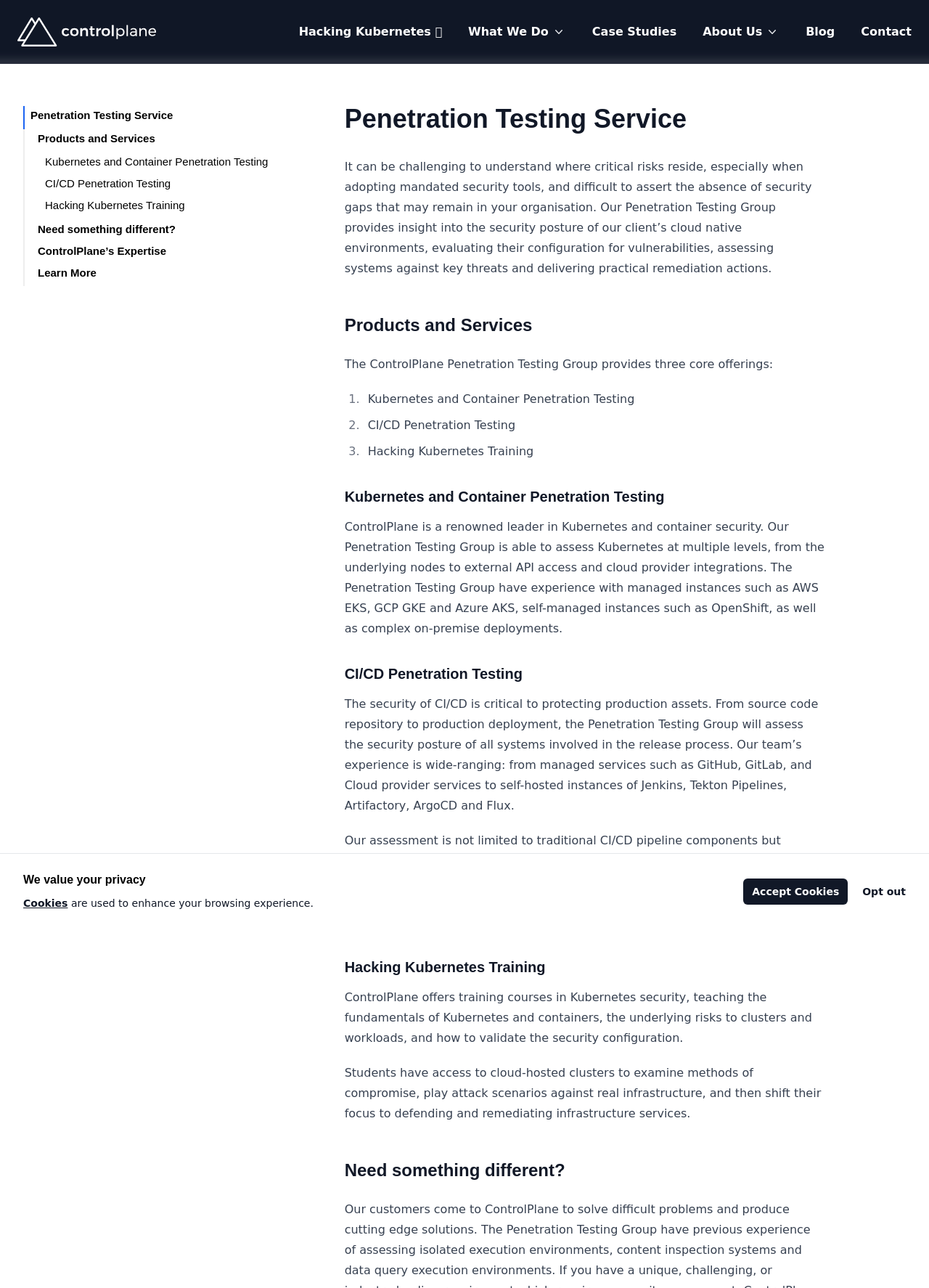Identify the bounding box coordinates of the region that should be clicked to execute the following instruction: "Click on the 'What We Do' button".

[0.504, 0.018, 0.609, 0.032]